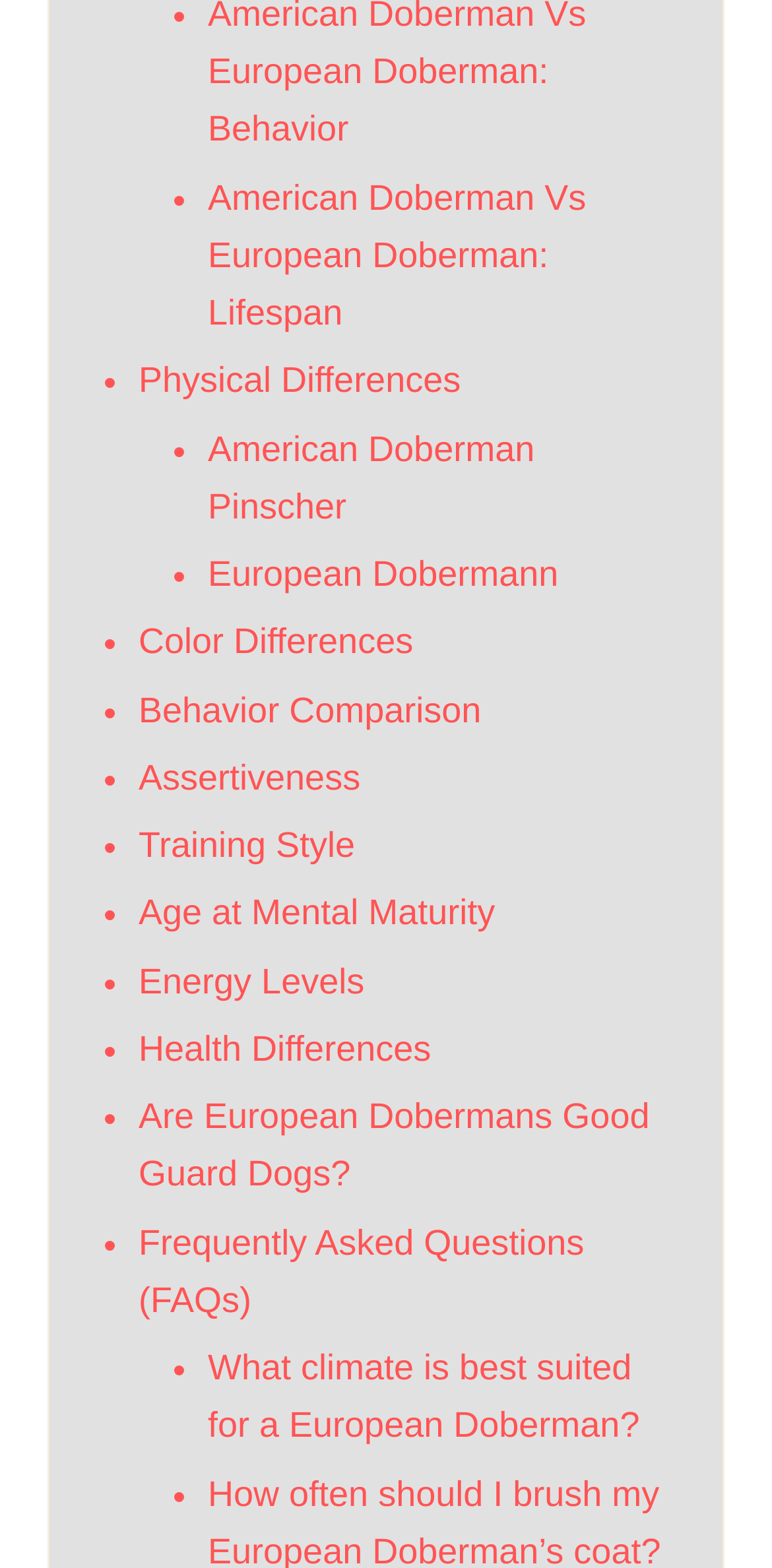Identify the bounding box coordinates of the section that should be clicked to achieve the task described: "Explore European Dobermann".

[0.269, 0.354, 0.723, 0.379]